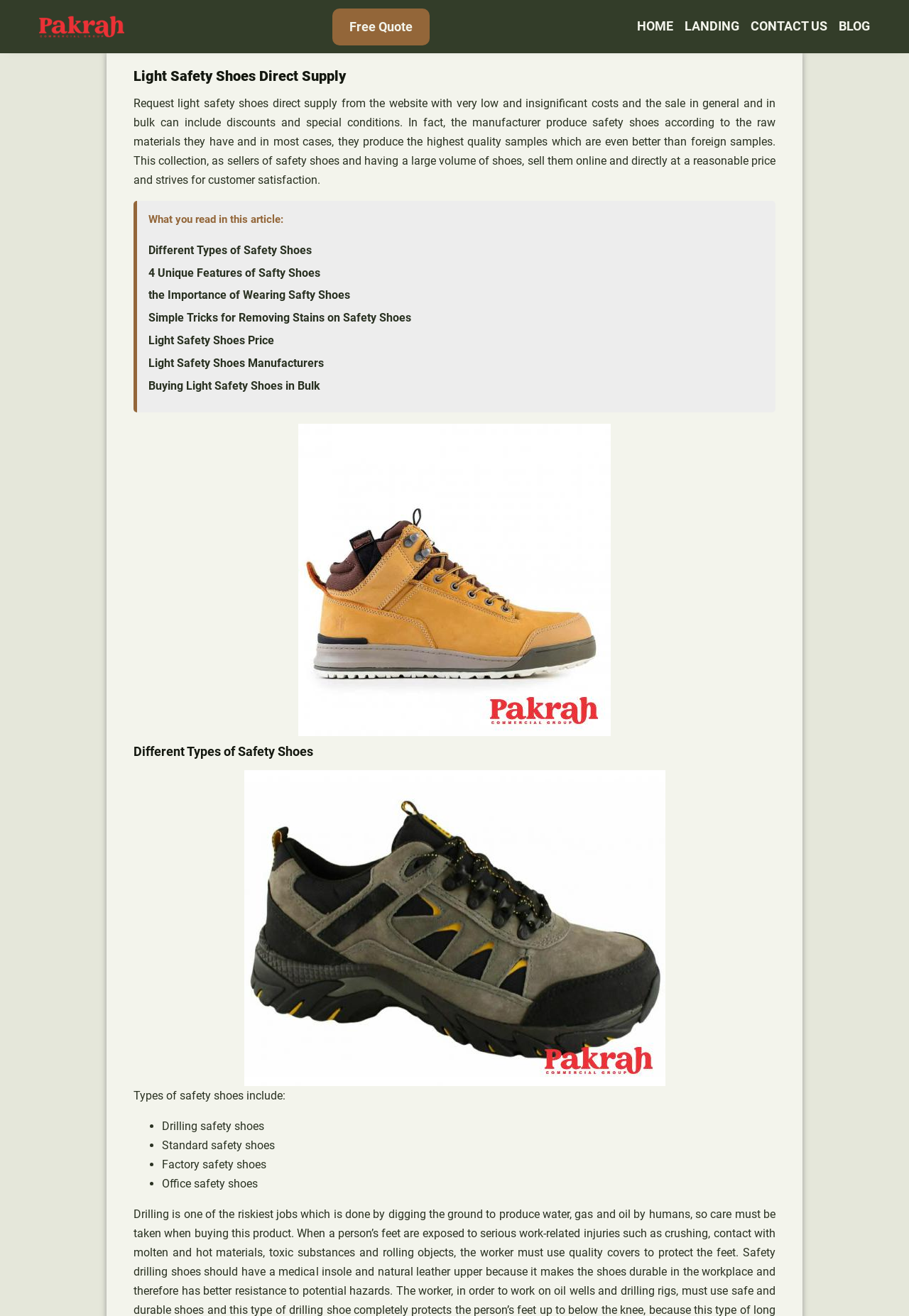Identify the bounding box coordinates of the clickable region required to complete the instruction: "Learn about '4 Unique Features of Safty Shoes'". The coordinates should be given as four float numbers within the range of 0 and 1, i.e., [left, top, right, bottom].

[0.163, 0.202, 0.352, 0.213]